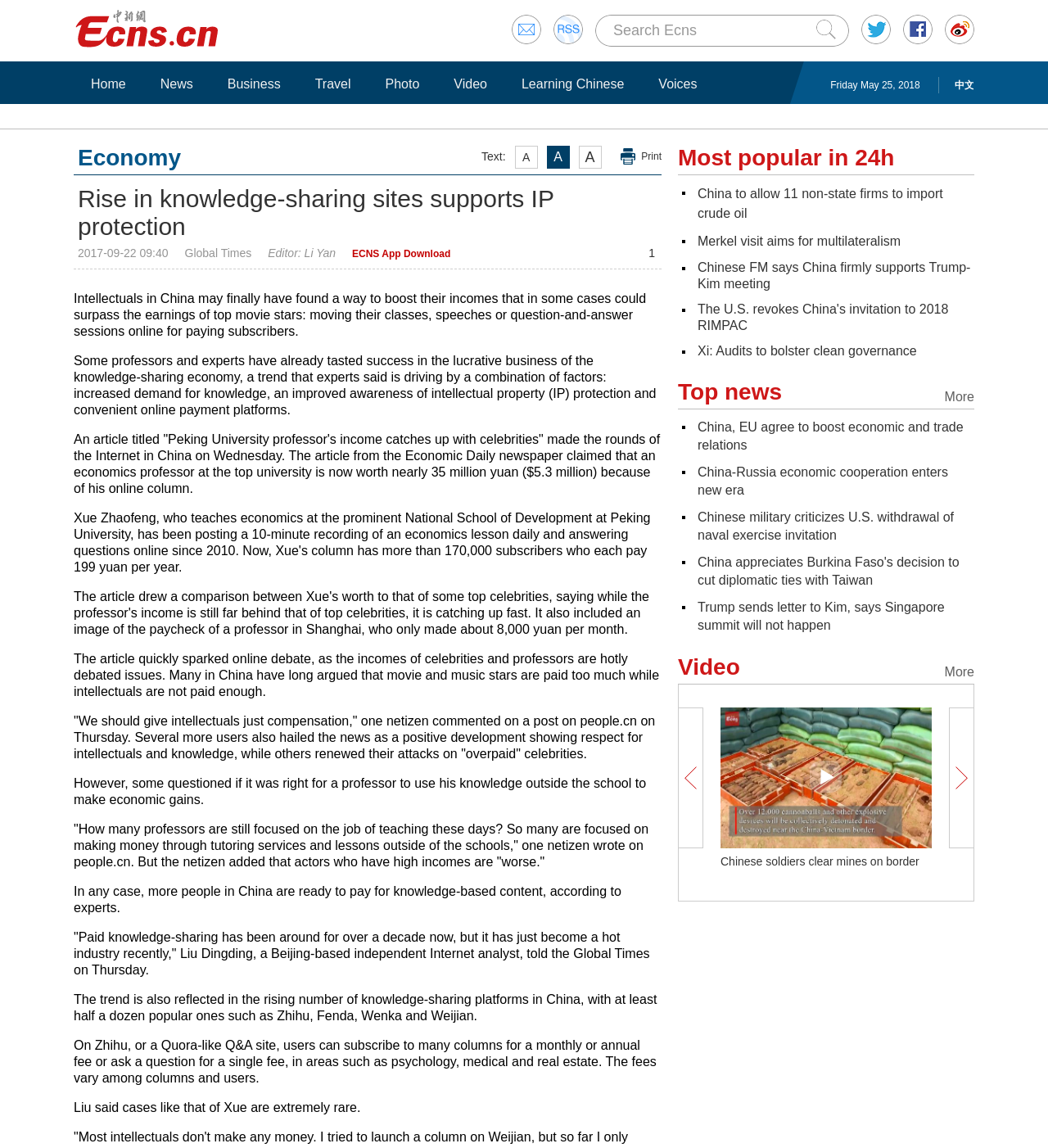Could you highlight the region that needs to be clicked to execute the instruction: "Search Ecns"?

[0.584, 0.019, 0.665, 0.034]